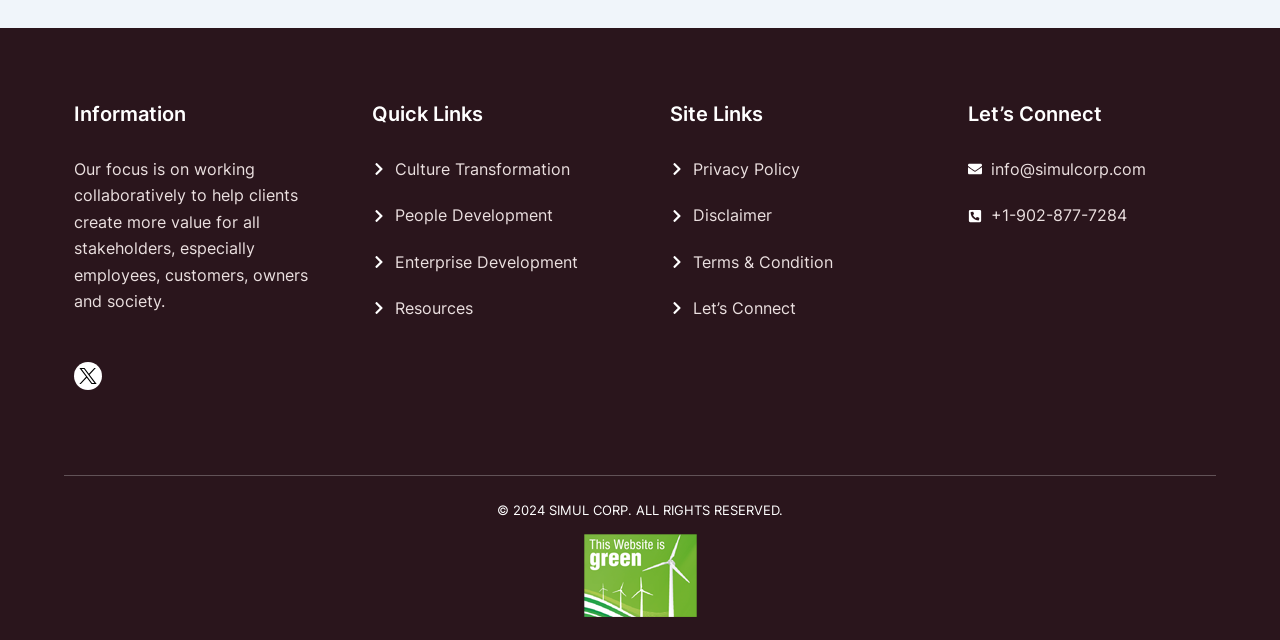Bounding box coordinates are specified in the format (top-left x, top-left y, bottom-right x, bottom-right y). All values are floating point numbers bounded between 0 and 1. Please provide the bounding box coordinate of the region this sentence describes: info@simulcorp.com

[0.756, 0.244, 0.942, 0.285]